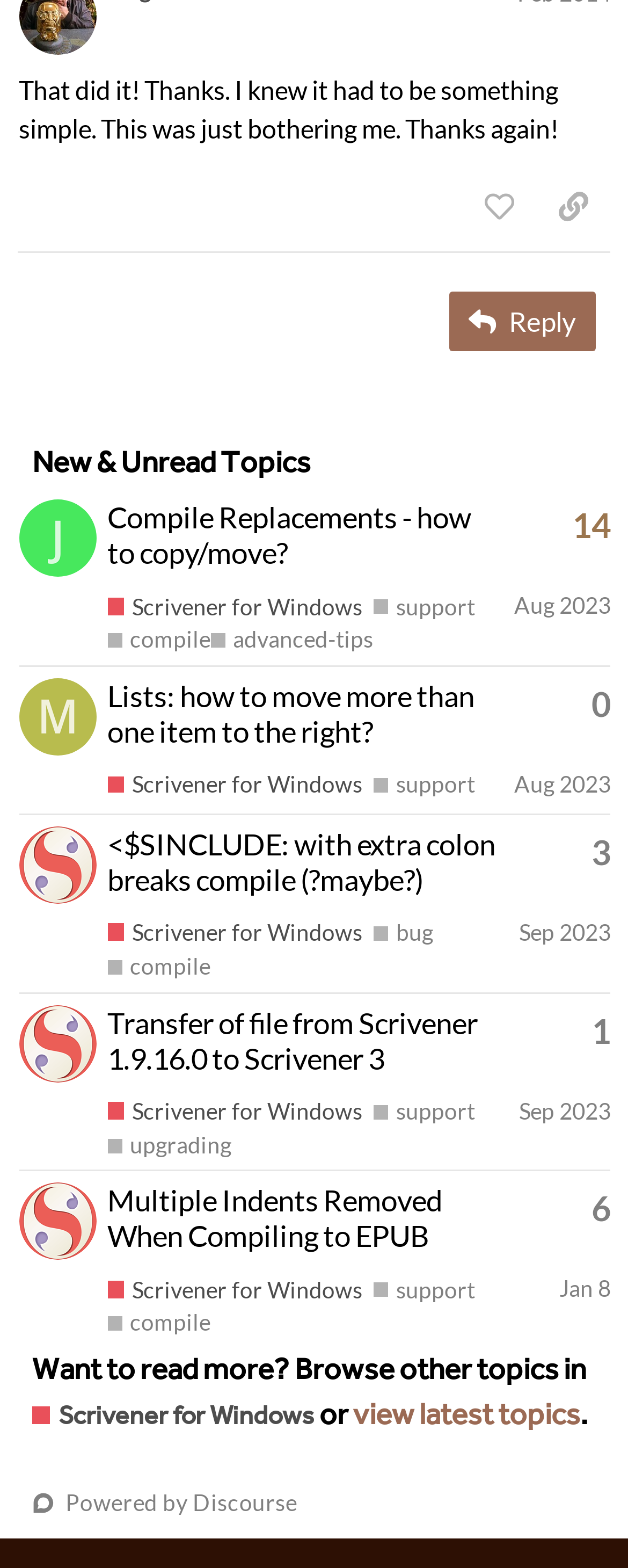Using floating point numbers between 0 and 1, provide the bounding box coordinates in the format (top-left x, top-left y, bottom-right x, bottom-right y). Locate the UI element described here: Follow

None